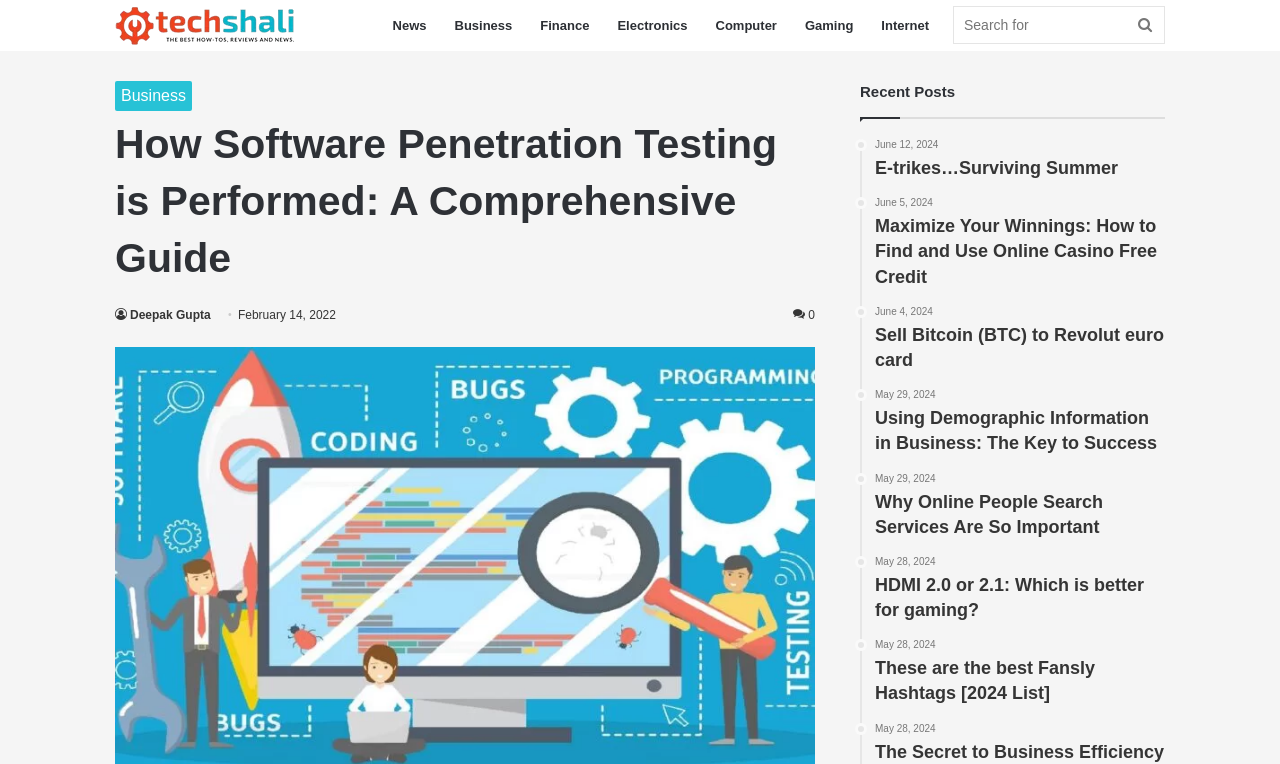Determine the heading of the webpage and extract its text content.

How Software Penetration Testing is Performed: A Comprehensive Guide